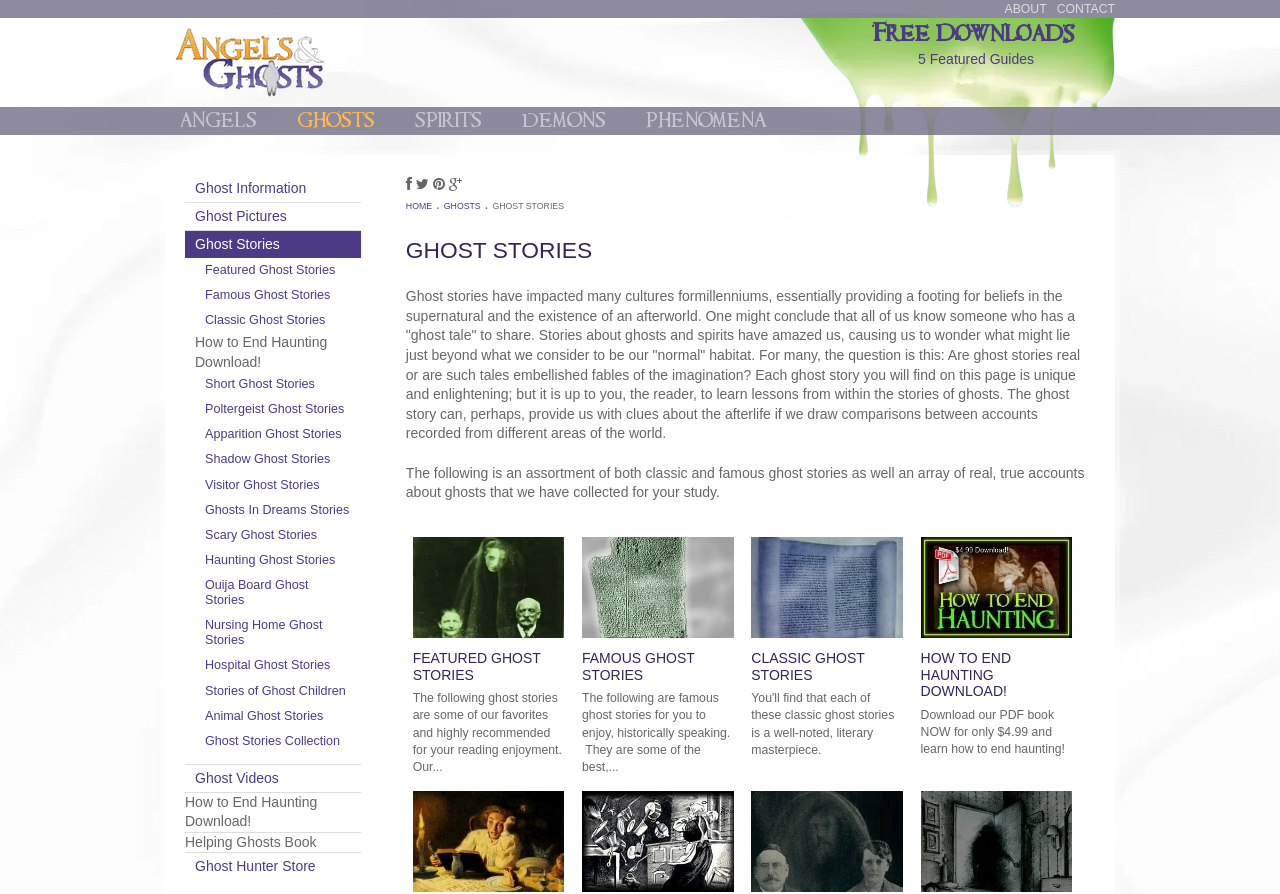Answer the question below in one word or phrase:
What is the name of the logo?

Angels & Ghosts